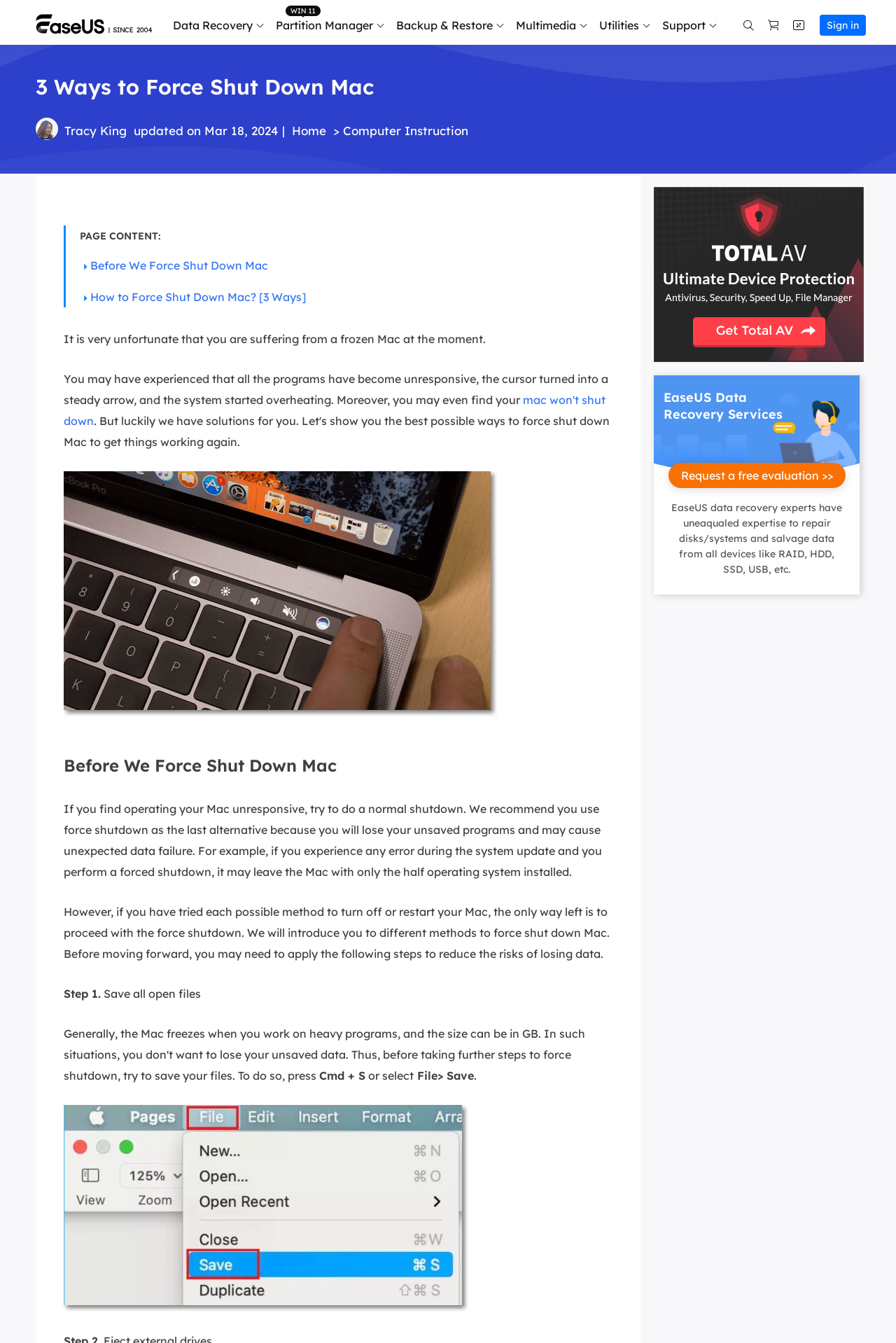Locate the bounding box coordinates of the element that should be clicked to execute the following instruction: "View 'Eid Collection 2024'".

None